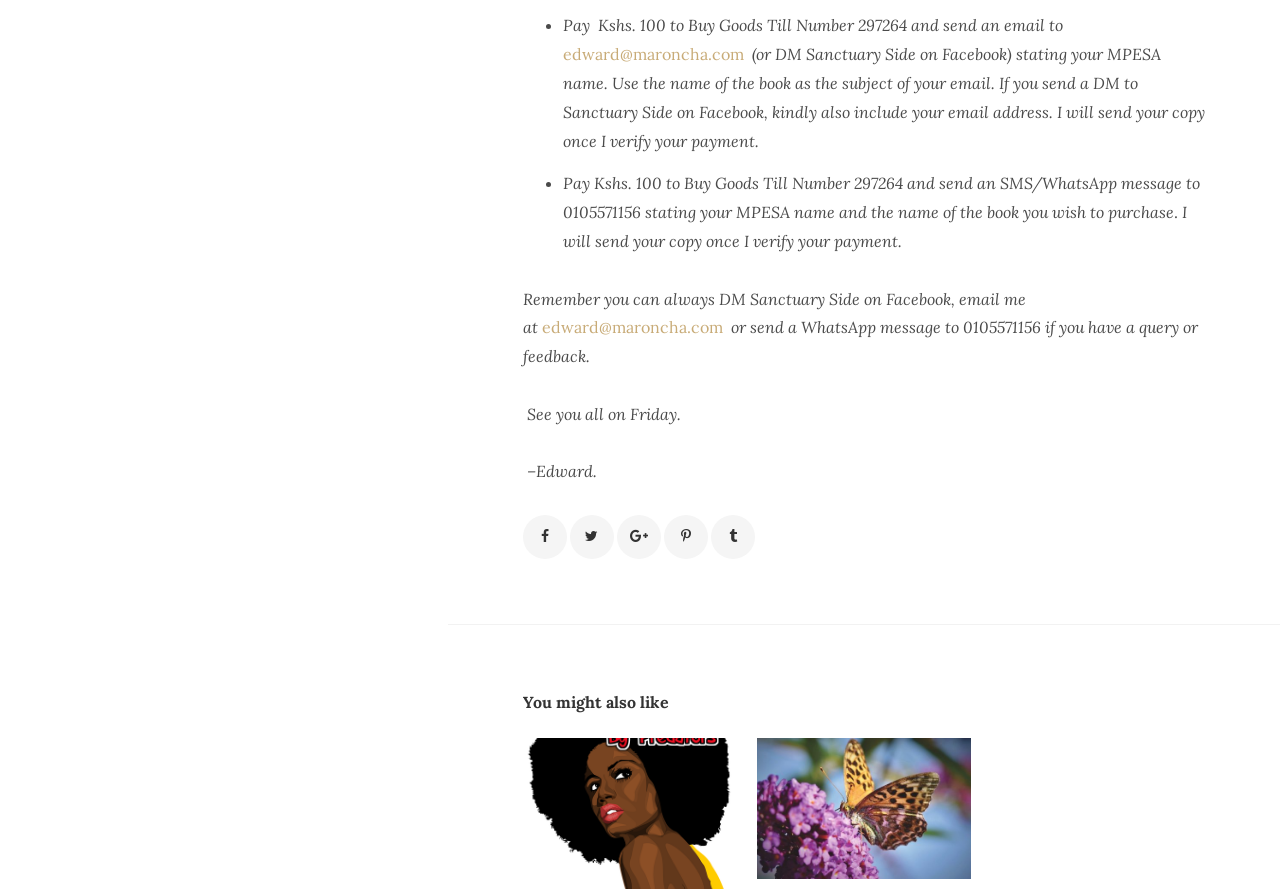Provide a brief response to the question using a single word or phrase: 
What is the WhatsApp number for queries?

0105571156